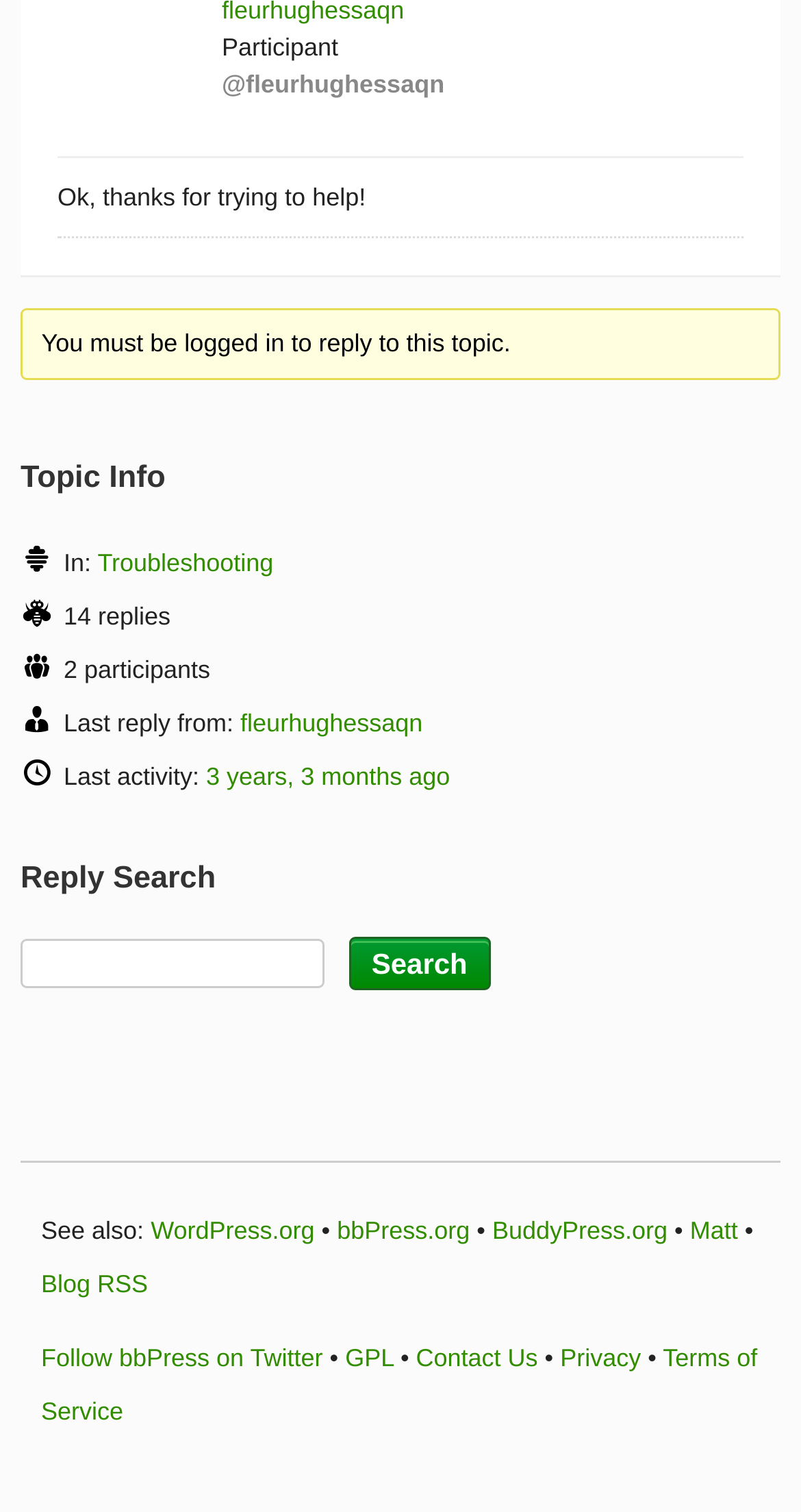Using the element description provided, determine the bounding box coordinates in the format (top-left x, top-left y, bottom-right x, bottom-right y). Ensure that all values are floating point numbers between 0 and 1. Element description: NEXT PACKAGE

None